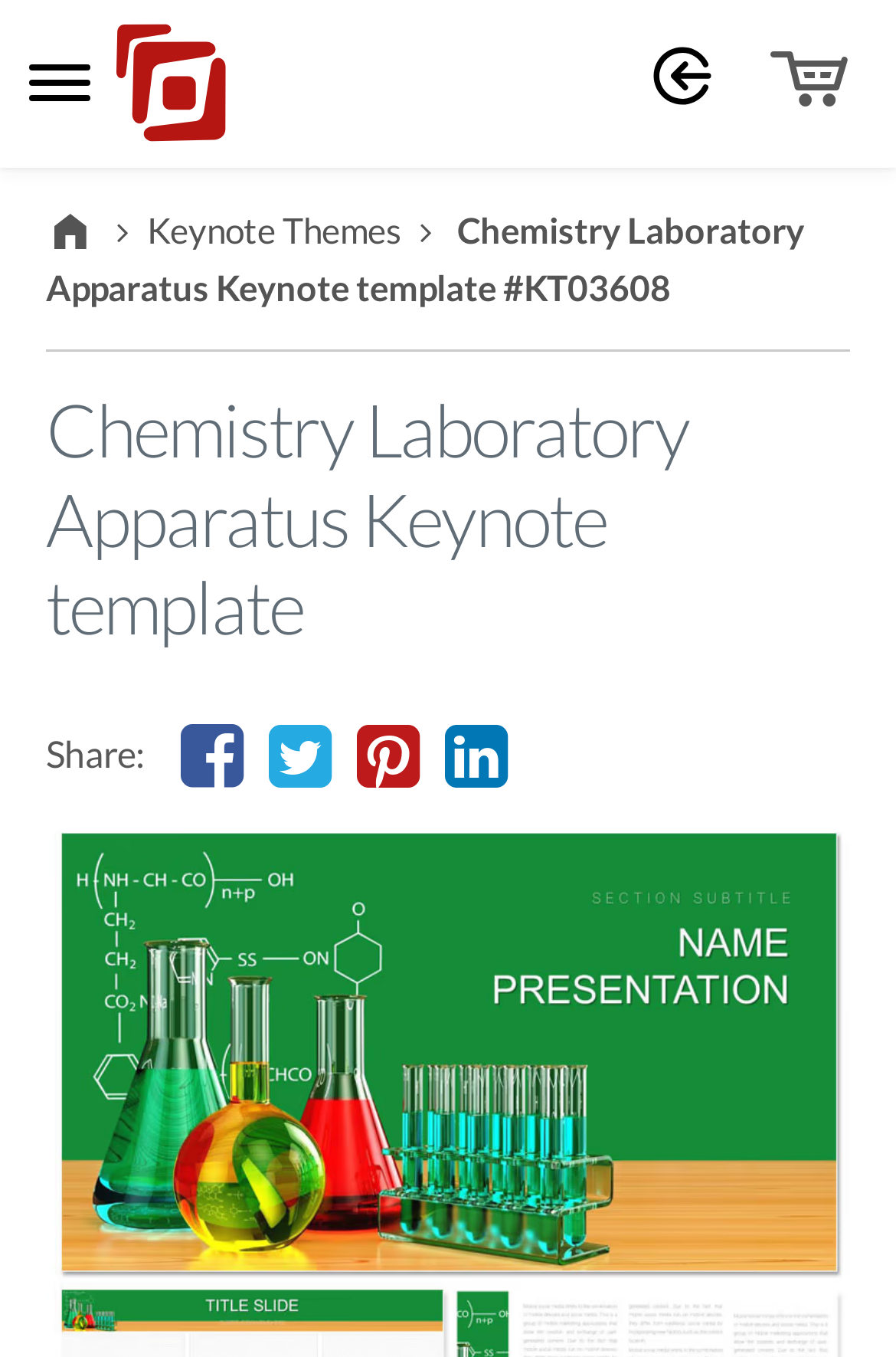Your task is to extract the text of the main heading from the webpage.

Chemistry Laboratory Apparatus Keynote template